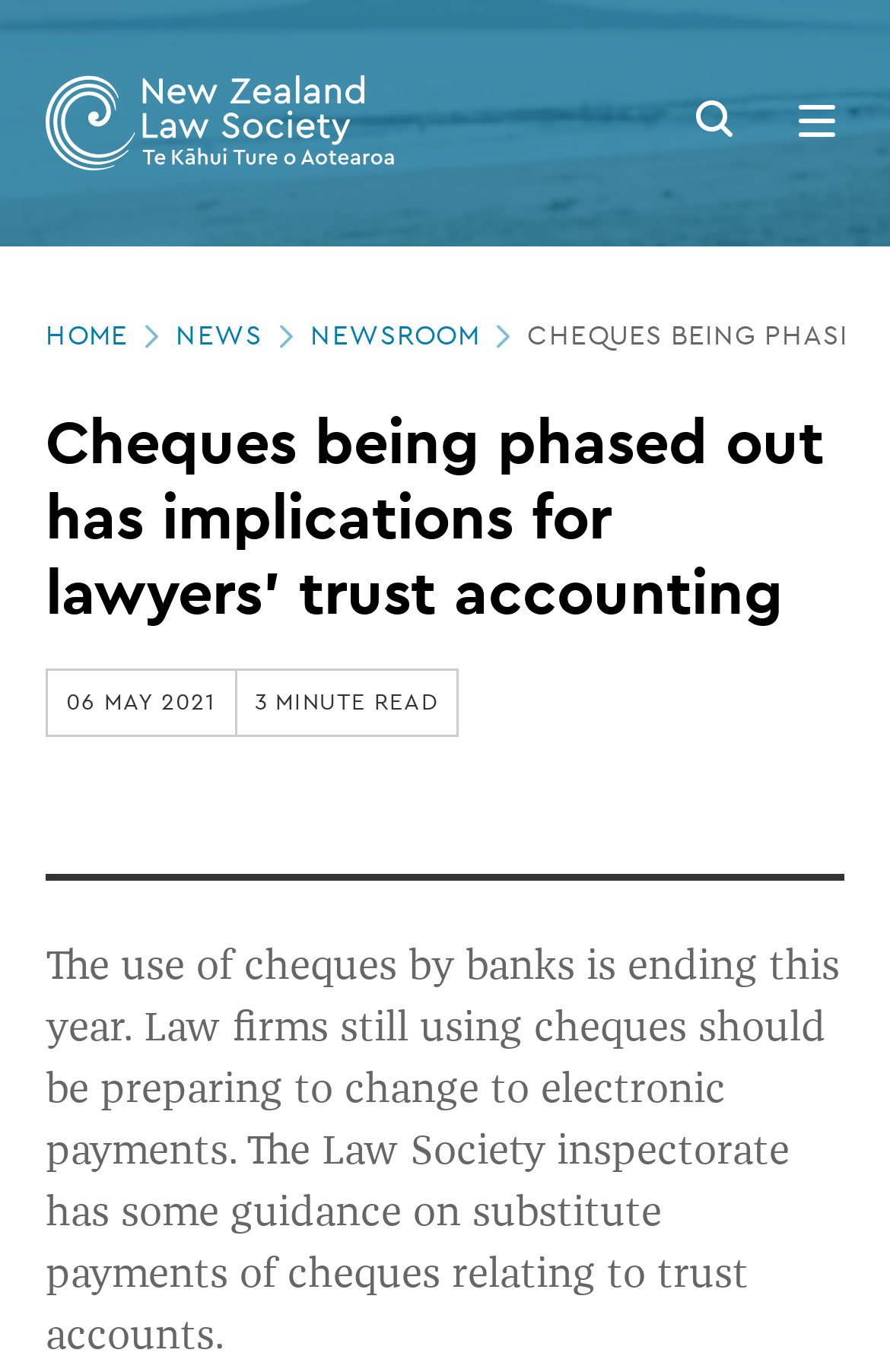Please find the bounding box coordinates (top-left x, top-left y, bottom-right x, bottom-right y) in the screenshot for the UI element described as follows: parent_node: Search button

[0.051, 0.055, 0.444, 0.125]